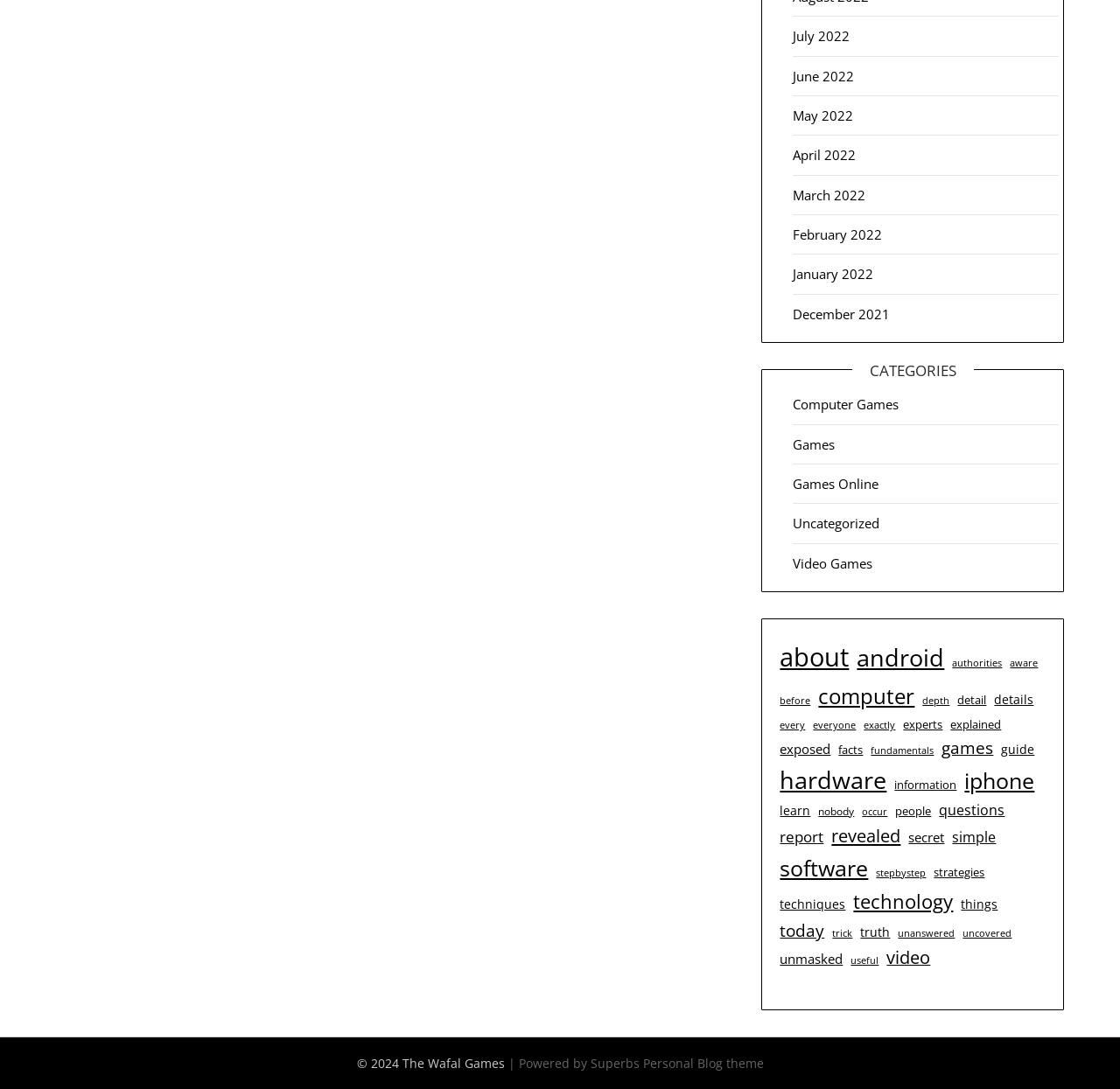Locate the bounding box coordinates of the clickable area to execute the instruction: "View the 'Computer Games' category". Provide the coordinates as four float numbers between 0 and 1, represented as [left, top, right, bottom].

[0.708, 0.363, 0.803, 0.379]